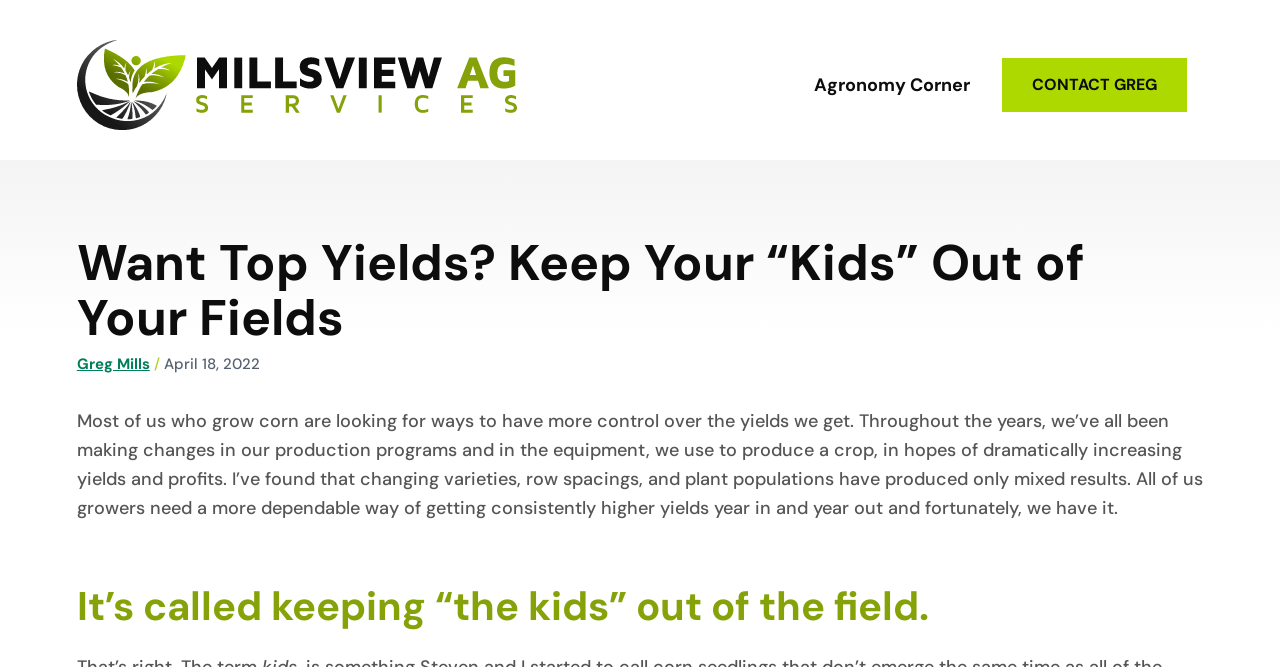Provide your answer to the question using just one word or phrase: What is the name of the company or service?

Millsview Ag Services